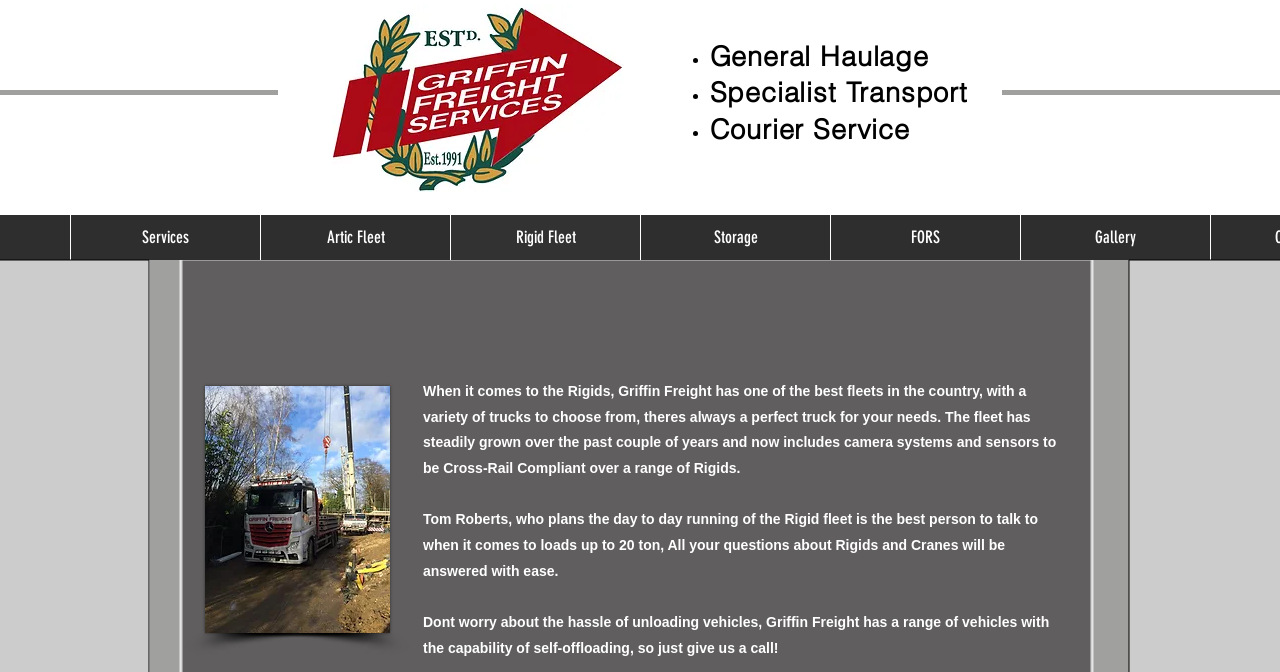Please provide a comprehensive answer to the question below using the information from the image: What is the maximum payload of the Rigid vehicles?

According to the webpage, the Rigid fleet has a payload of 20T, as mentioned in the text 'with a payload of 20T'.